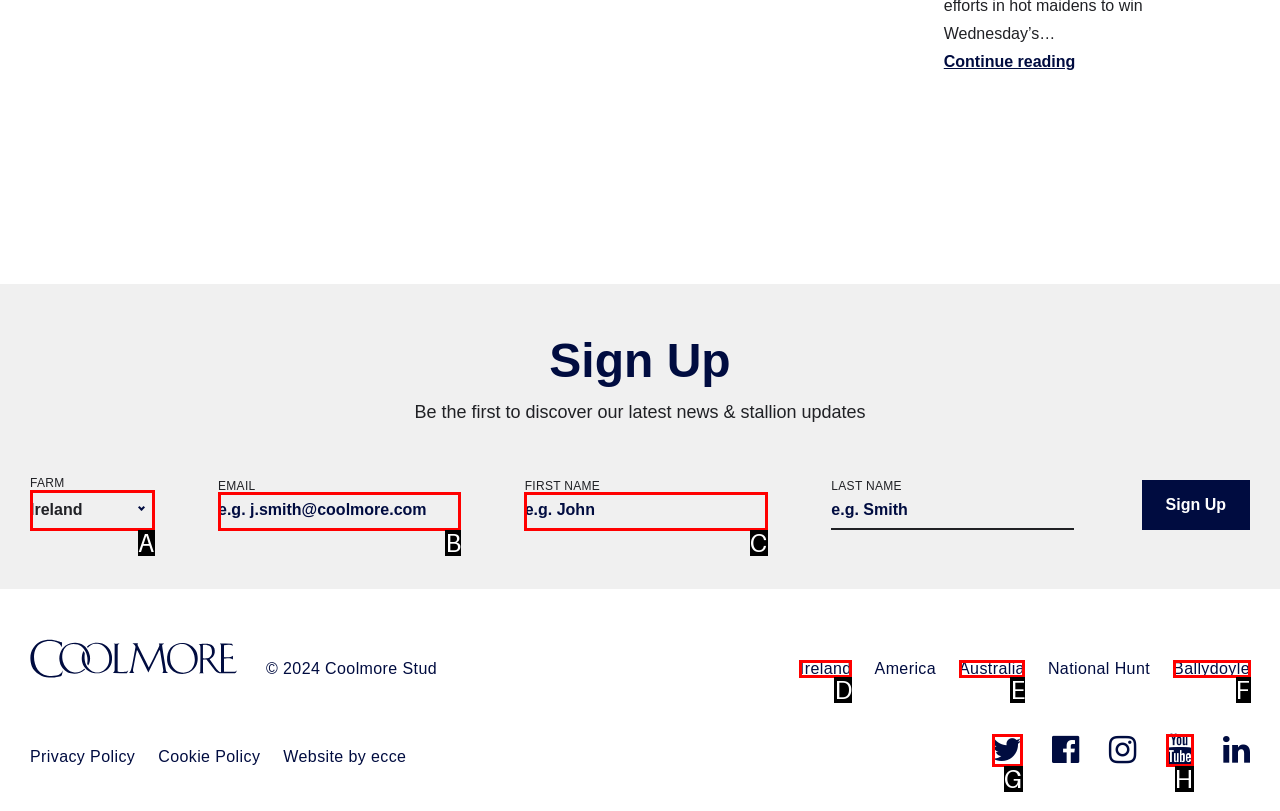Choose the option that aligns with the description: parent_node: EMAIL name="cm-fjuilr-fjuilr" placeholder="e.g. j.smith@coolmore.com"
Respond with the letter of the chosen option directly.

B